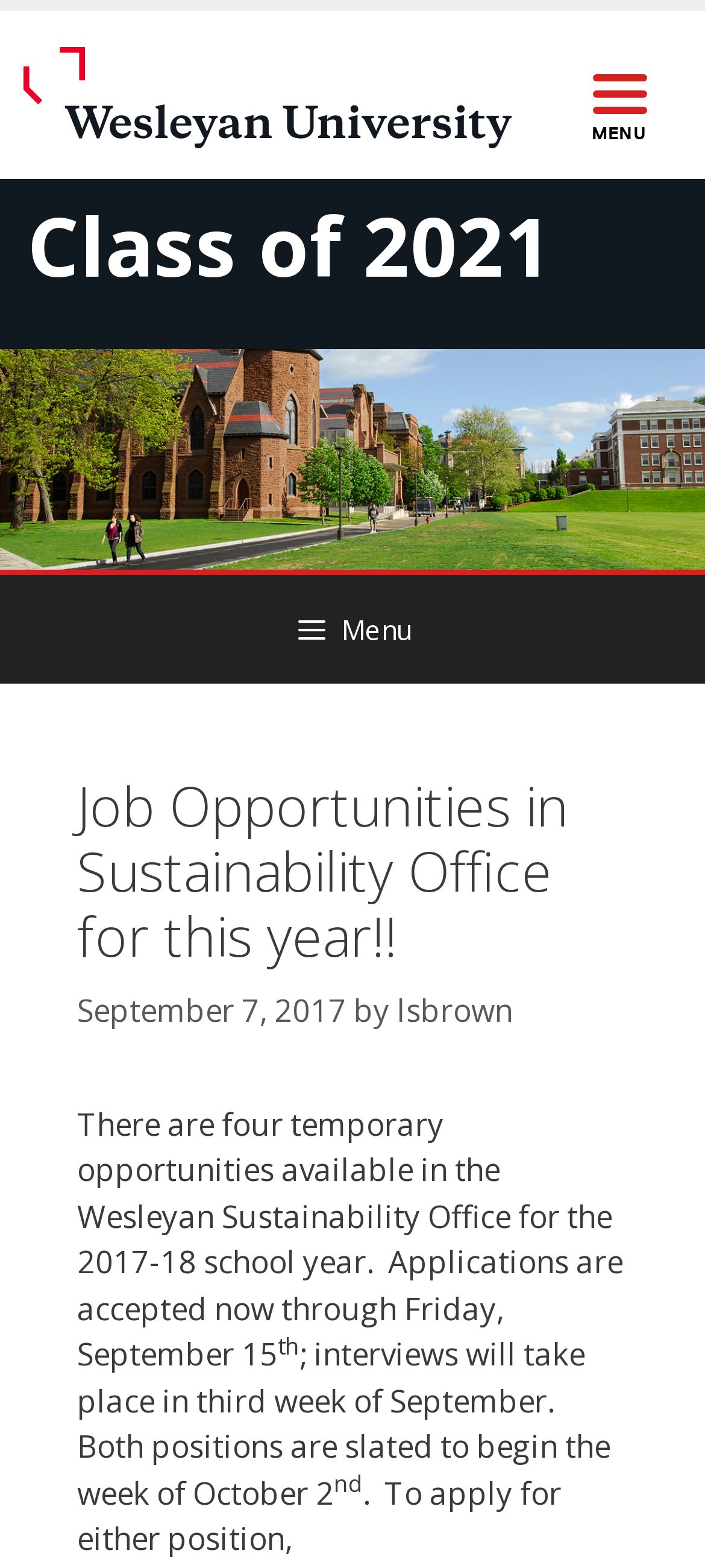Determine the bounding box for the described UI element: "alt="Class of 2021"".

[0.0, 0.277, 1.0, 0.304]